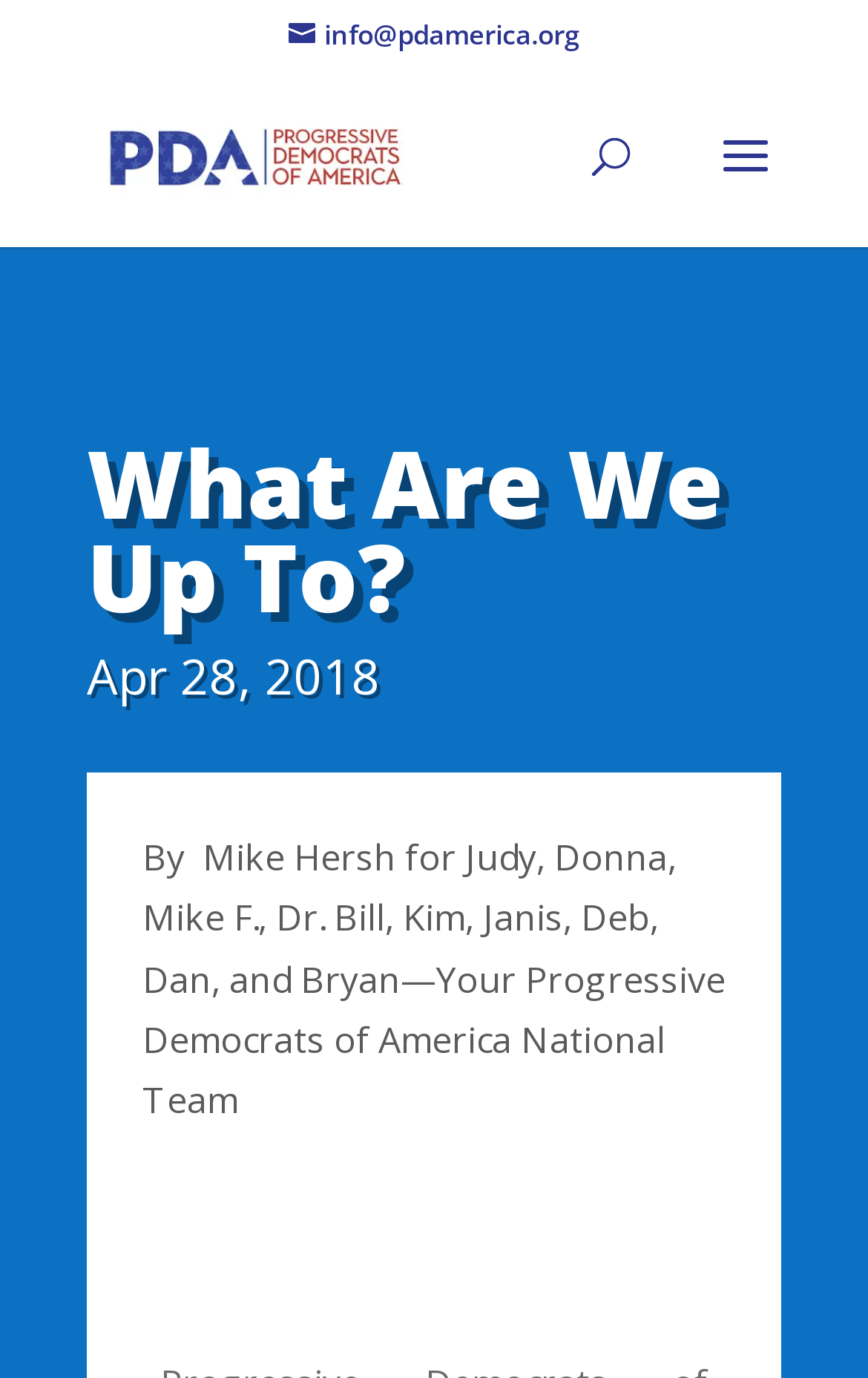Answer this question in one word or a short phrase: Who is the author of the latest article?

Mike Hersh